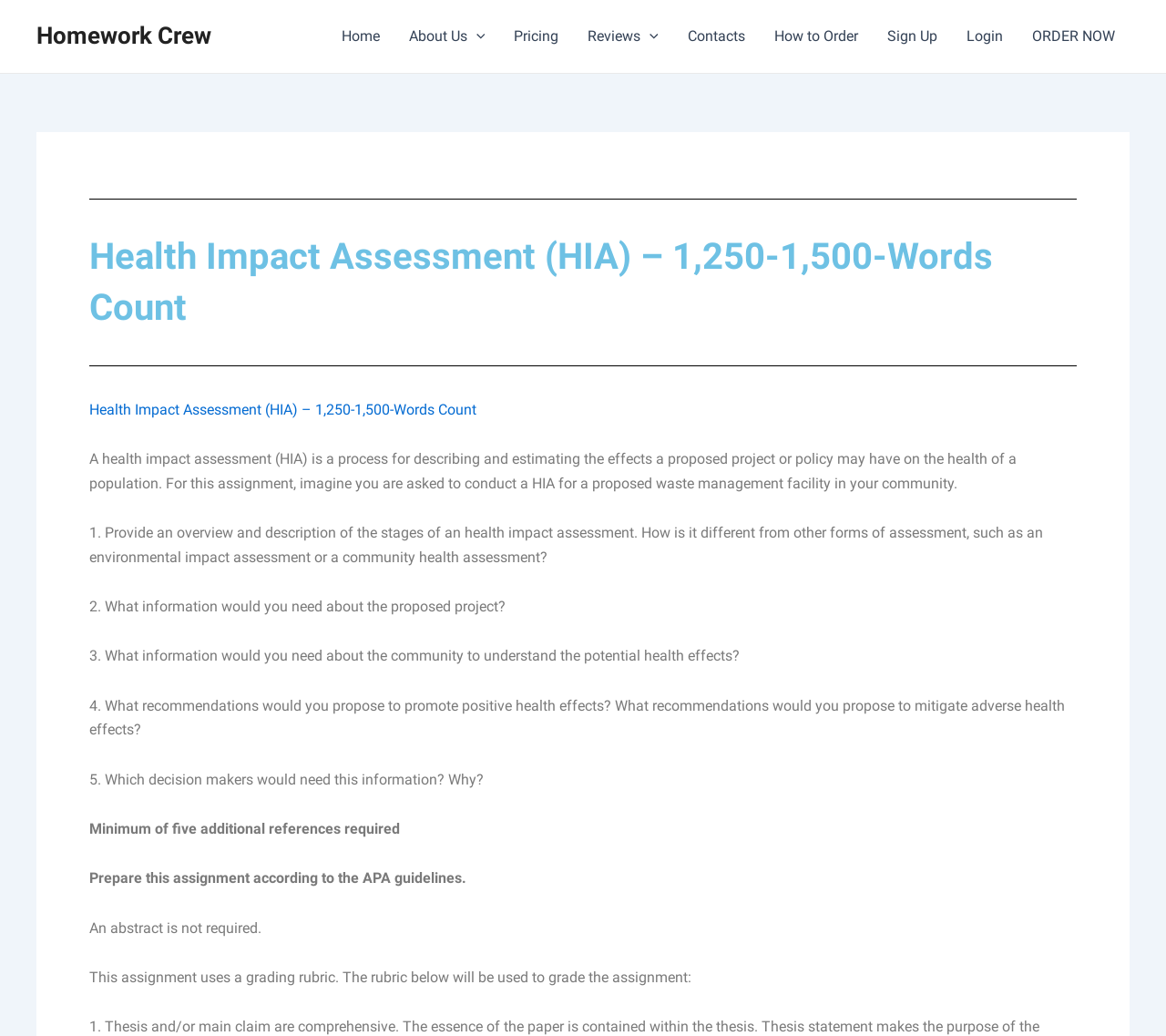Can you identify the bounding box coordinates of the clickable region needed to carry out this instruction: 'Learn about our products'? The coordinates should be four float numbers within the range of 0 to 1, stated as [left, top, right, bottom].

None